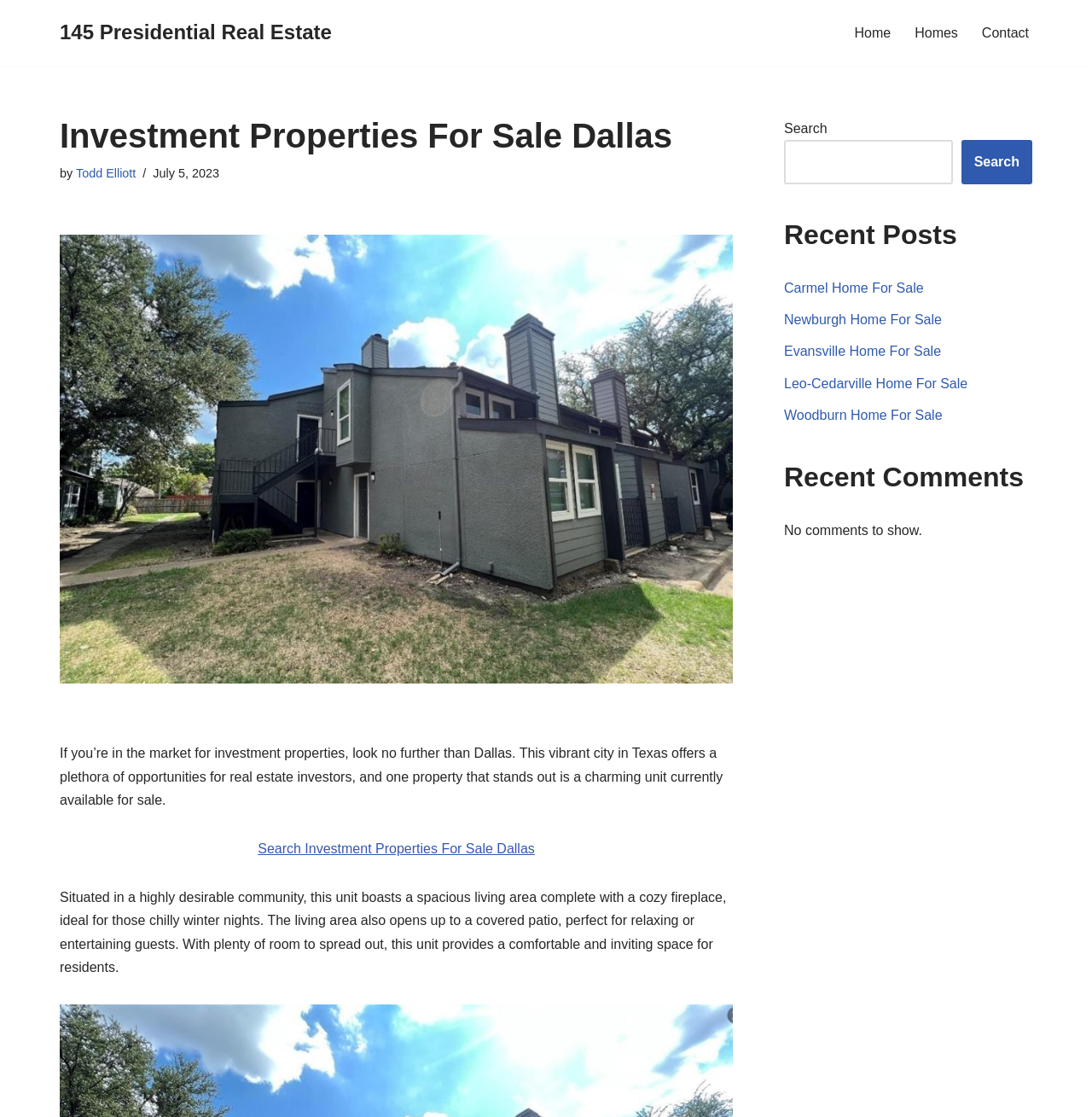Based on the visual content of the image, answer the question thoroughly: Who is the author of the investment properties?

The author of the investment properties can be found by looking at the heading 'Investment Properties For Sale Dallas' and the subsequent text 'by Todd Elliott', which indicates that Todd Elliott is the author of the investment properties.